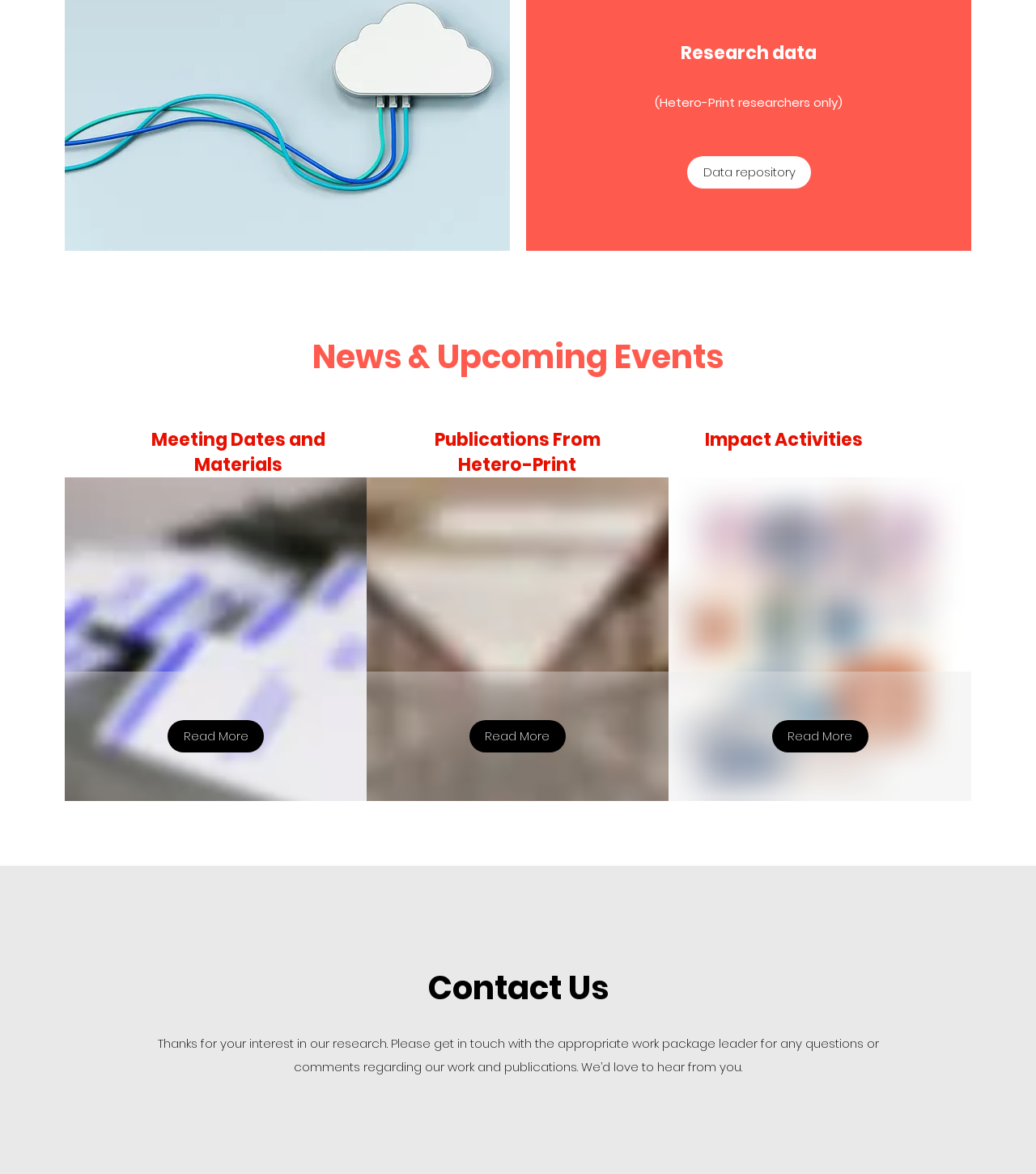What is the purpose of the 'Contact Us' section?
Based on the visual, give a brief answer using one word or a short phrase.

To get in touch with work package leaders